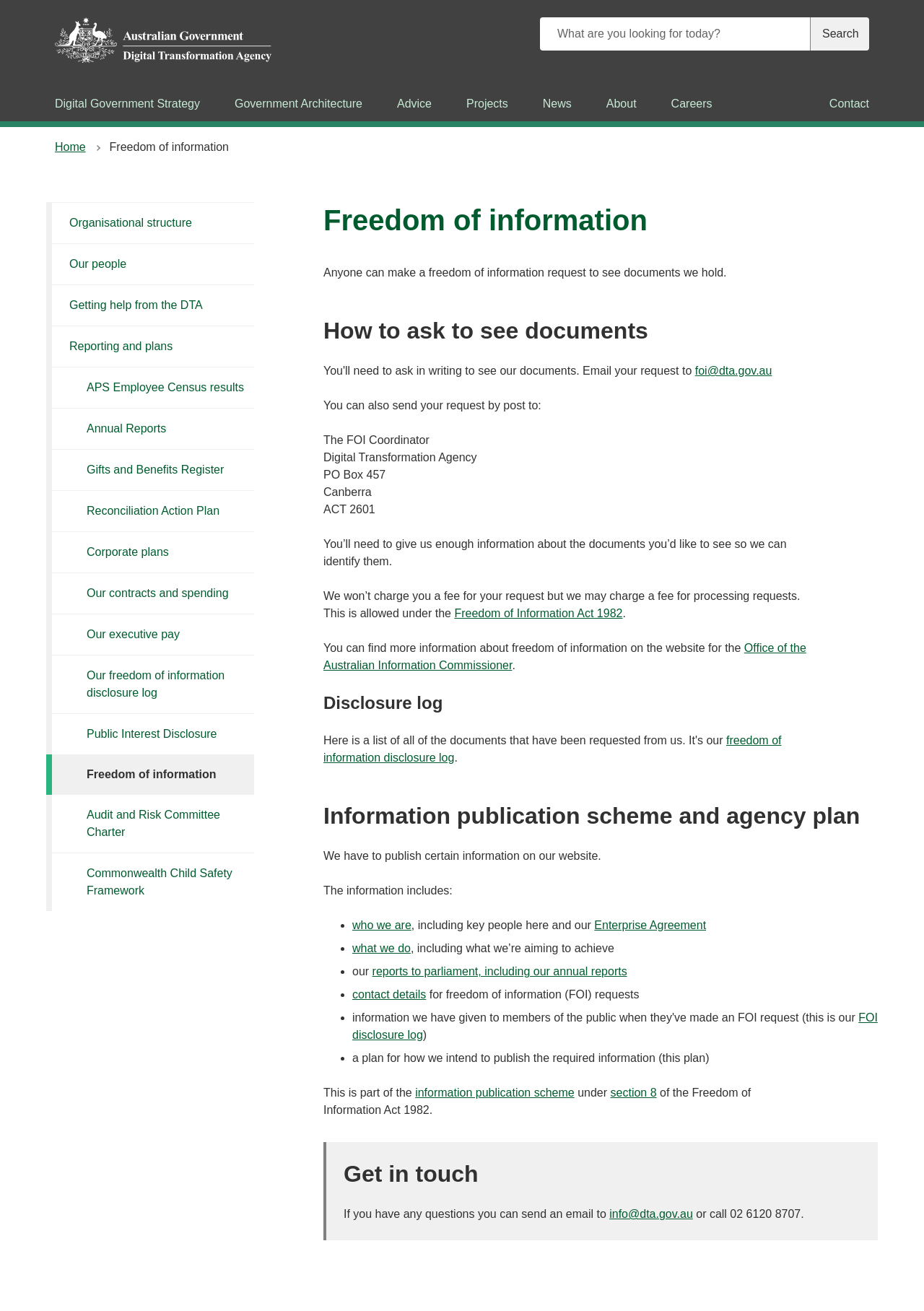Please give a concise answer to this question using a single word or phrase: 
How can I make a freedom of information request?

By email or post